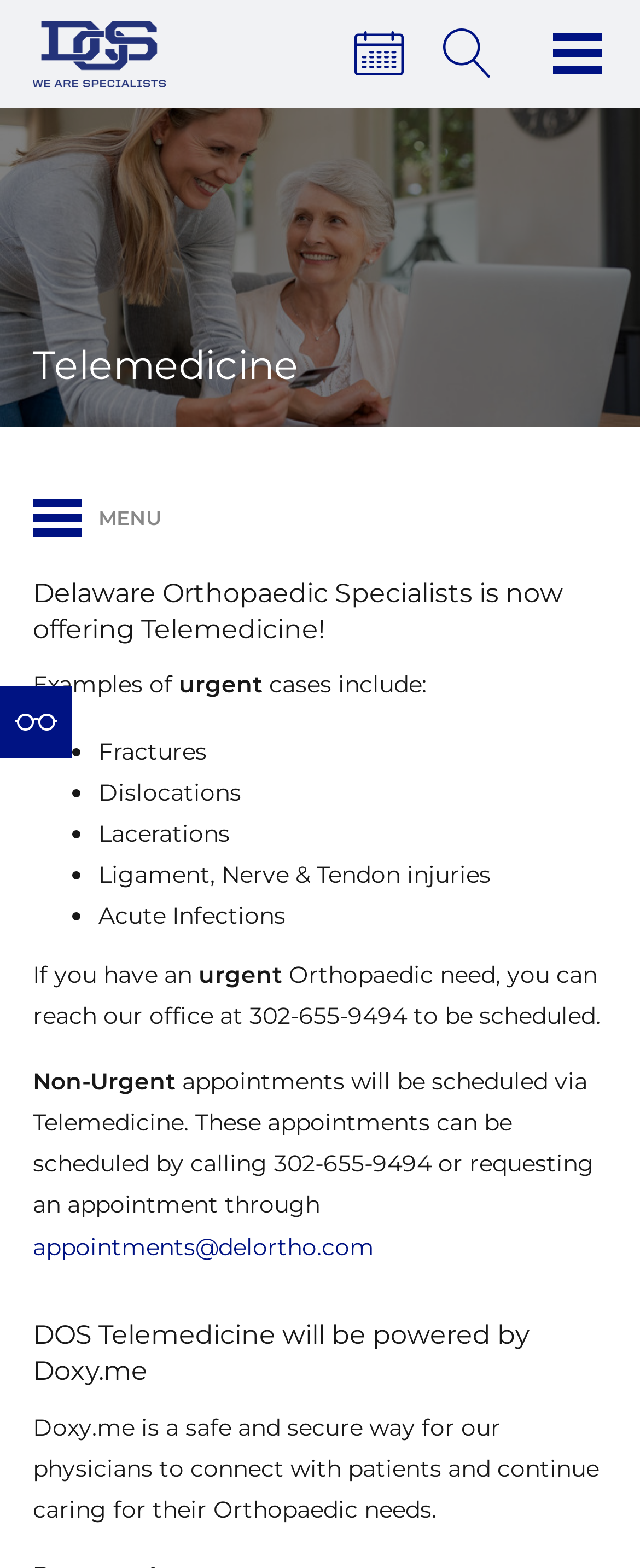Locate the bounding box of the UI element defined by this description: "parent_node: Make An Appointment". The coordinates should be given as four float numbers between 0 and 1, formatted as [left, top, right, bottom].

[0.856, 0.005, 0.949, 0.064]